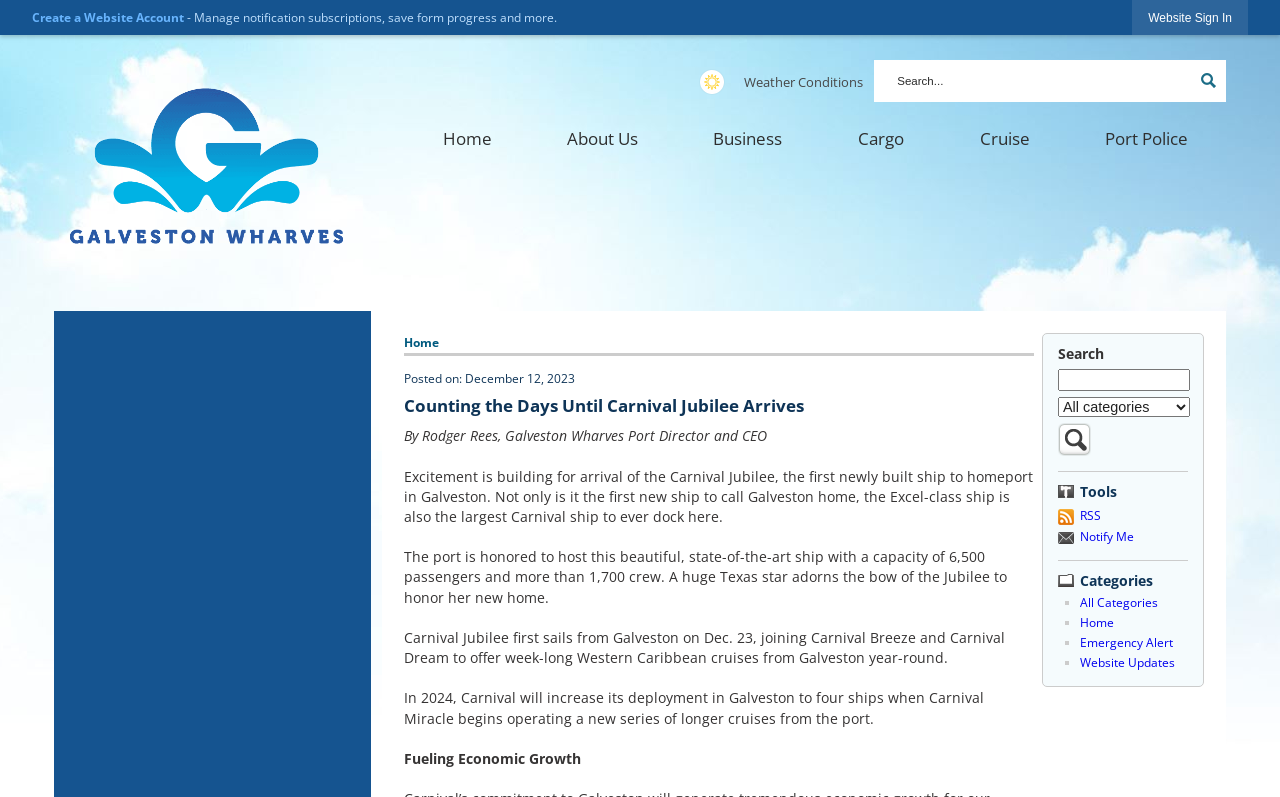What is the name of the ship mentioned in the news flash?
Please interpret the details in the image and answer the question thoroughly.

The news flash section on the webpage mentions the arrival of a new ship, and the text 'Counting the Days Until Carnival Jubilee Arrives' suggests that the ship's name is Carnival Jubilee.